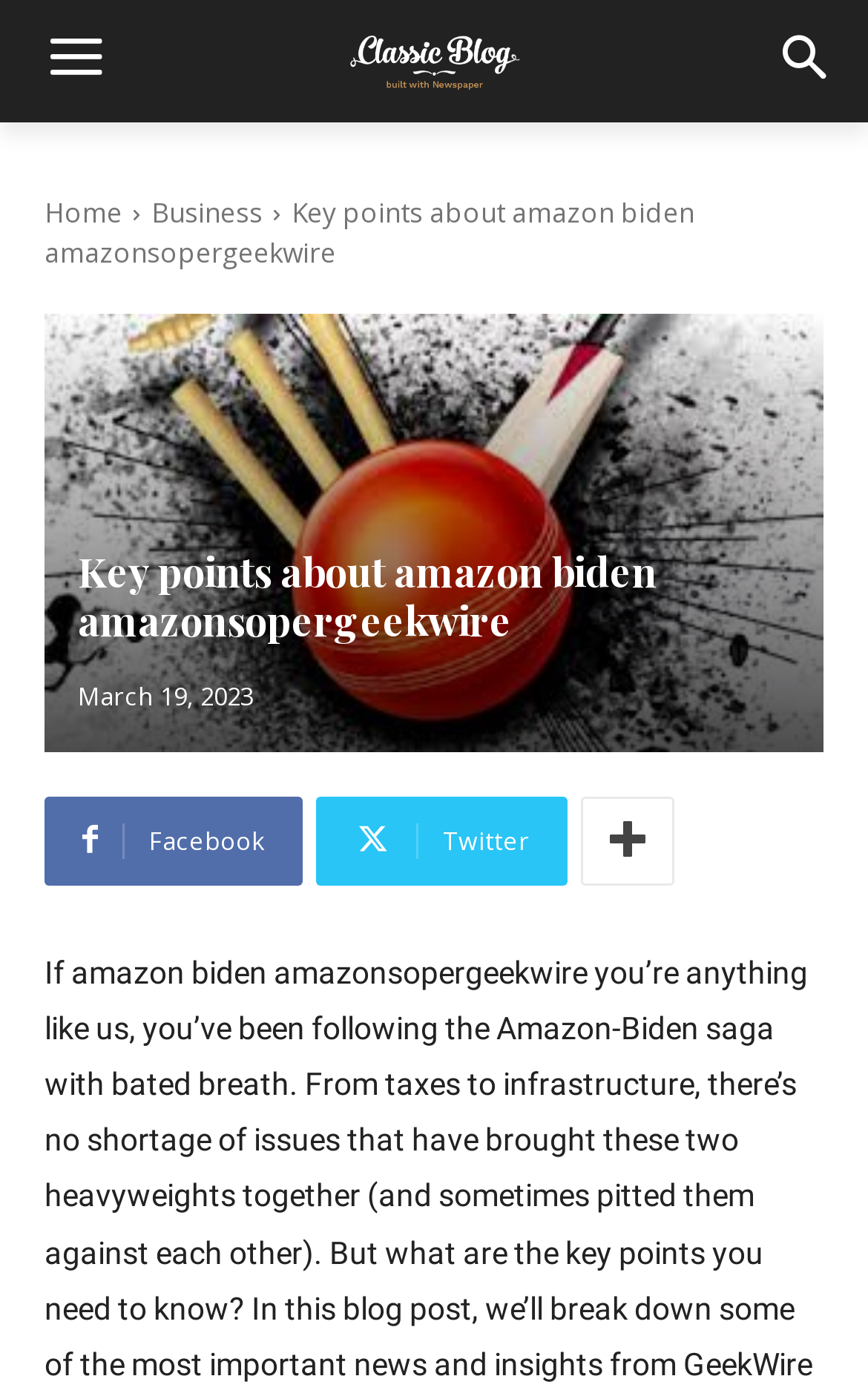Detail the features and information presented on the webpage.

The webpage appears to be a news article or blog post about the Amazon-Biden saga. At the top left of the page, there is a logo, which is also a link. Below the logo, there are three links: "Home", "Business", and a title "Key points about amazon biden amazonsopergeekwire". The title is also an image, which takes up most of the width of the page. 

To the right of the title, there is a larger image related to the Amazon-Biden topic. Below the image, there is a heading with the same title as before, followed by a timestamp "March 19, 2023". 

At the bottom of the page, there are three social media links: Facebook, Twitter, and another unidentified platform, represented by an icon. These links are positioned horizontally, with Facebook on the left, Twitter in the middle, and the unidentified platform on the right.